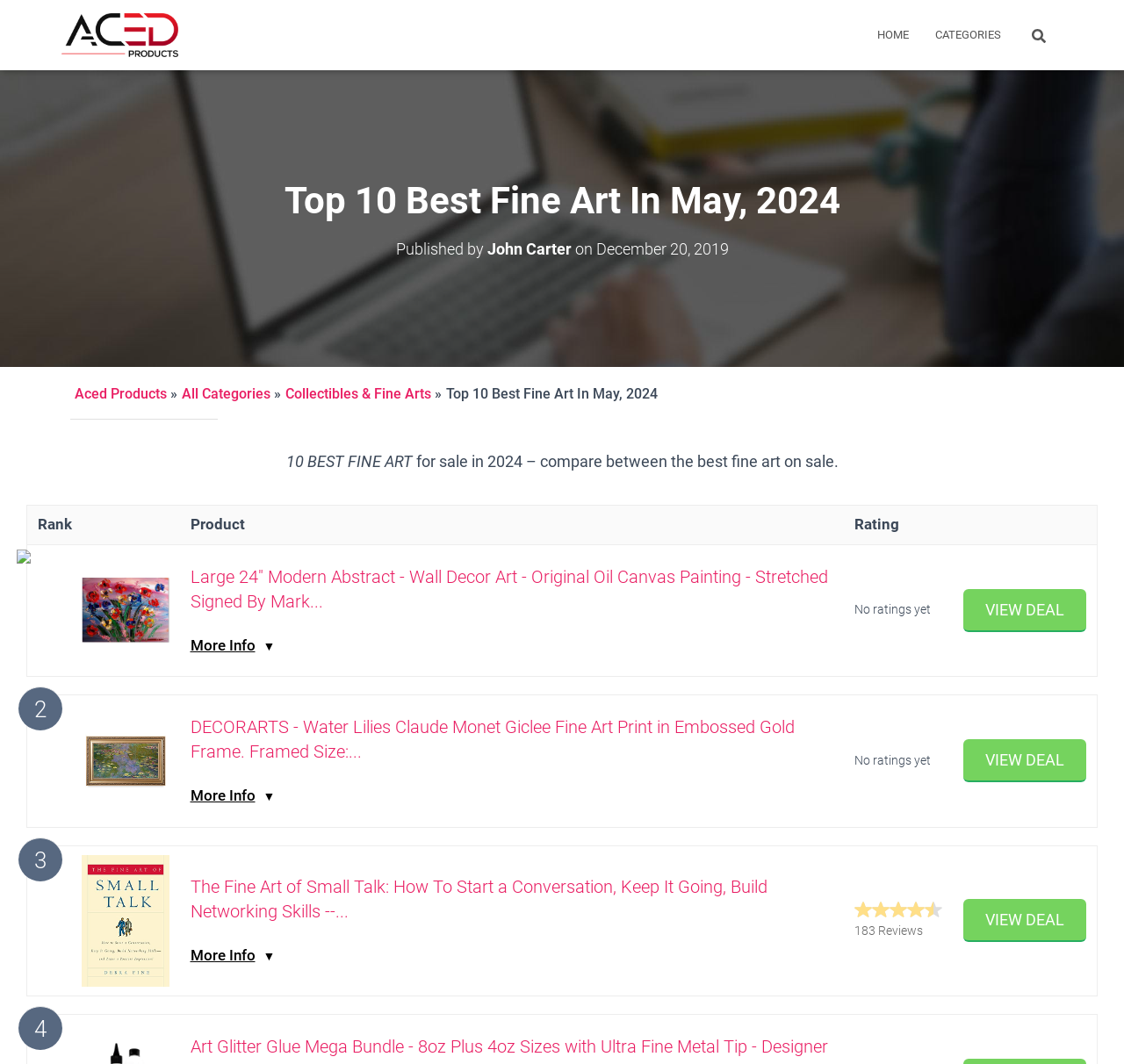From the details in the image, provide a thorough response to the question: Who published the article?

I looked for the author's name in the article's metadata and found 'Published by John Carter on December 20, 2019'.